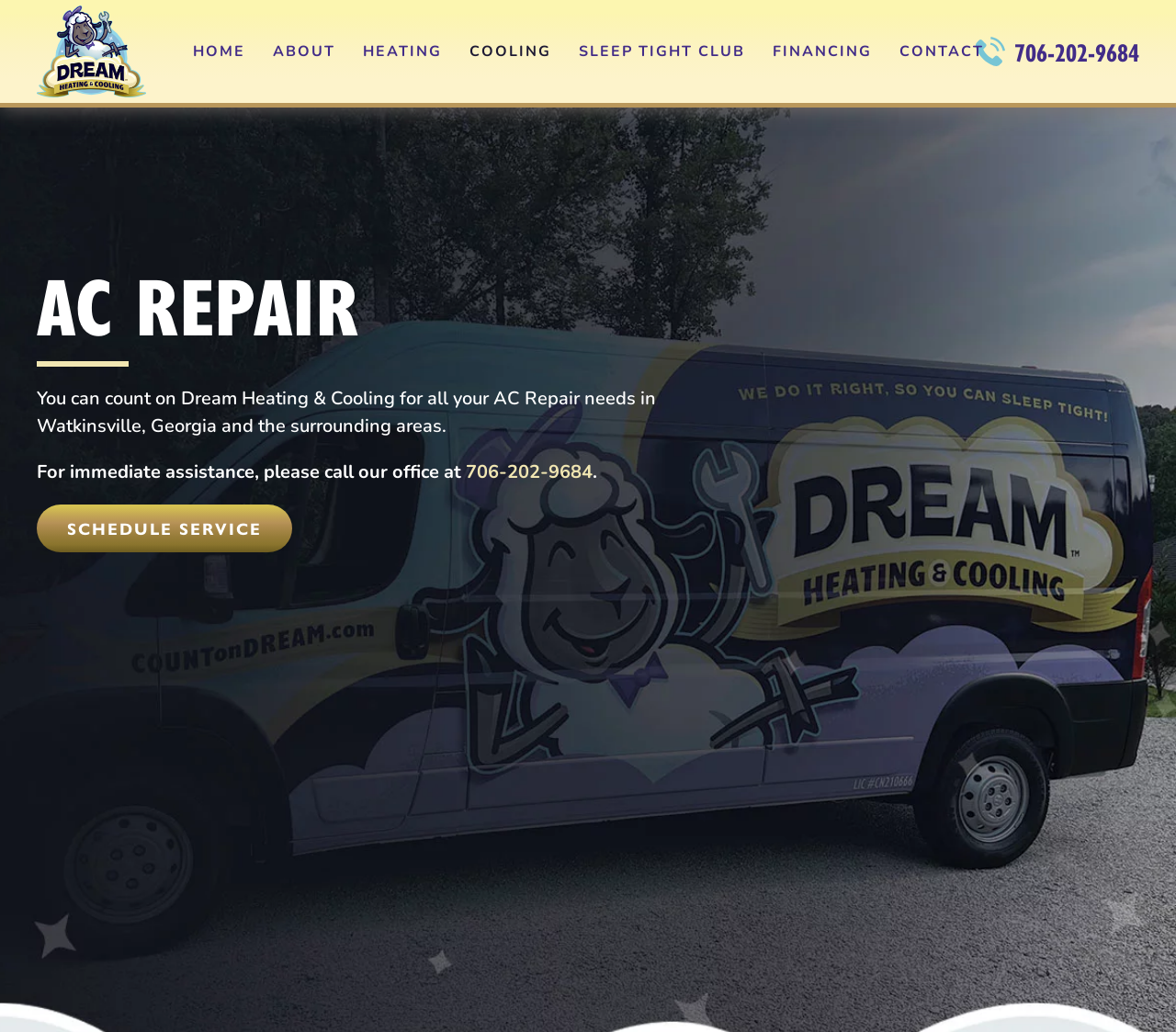Using floating point numbers between 0 and 1, provide the bounding box coordinates in the format (top-left x, top-left y, bottom-right x, bottom-right y). Locate the UI element described here: Schedule Service

[0.031, 0.489, 0.248, 0.535]